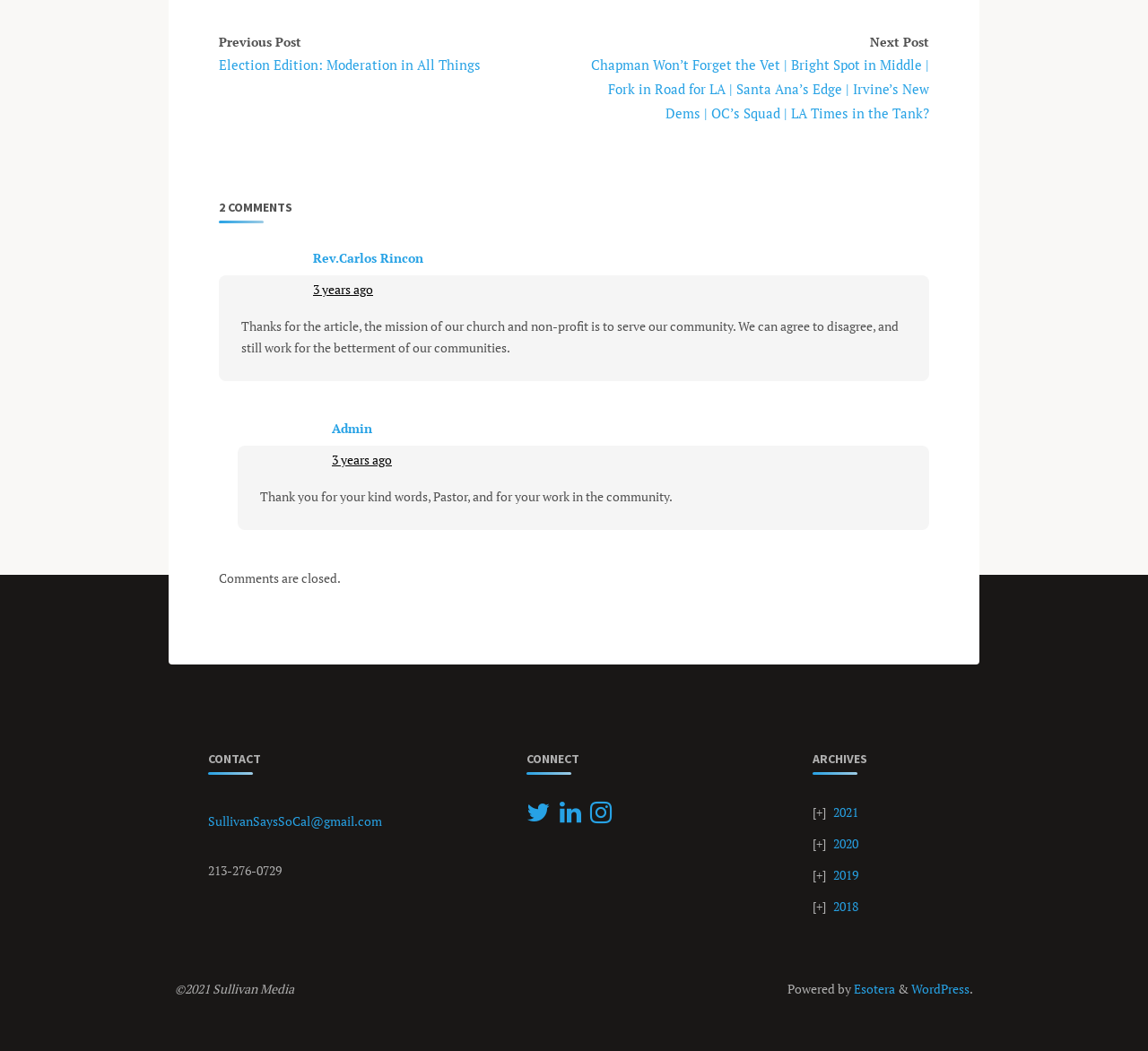What is the contact email address?
Based on the screenshot, give a detailed explanation to answer the question.

The contact email address can be found in the link element with the text 'SullivanSaysSoCal@gmail.com' which is located in the CONTACT section.